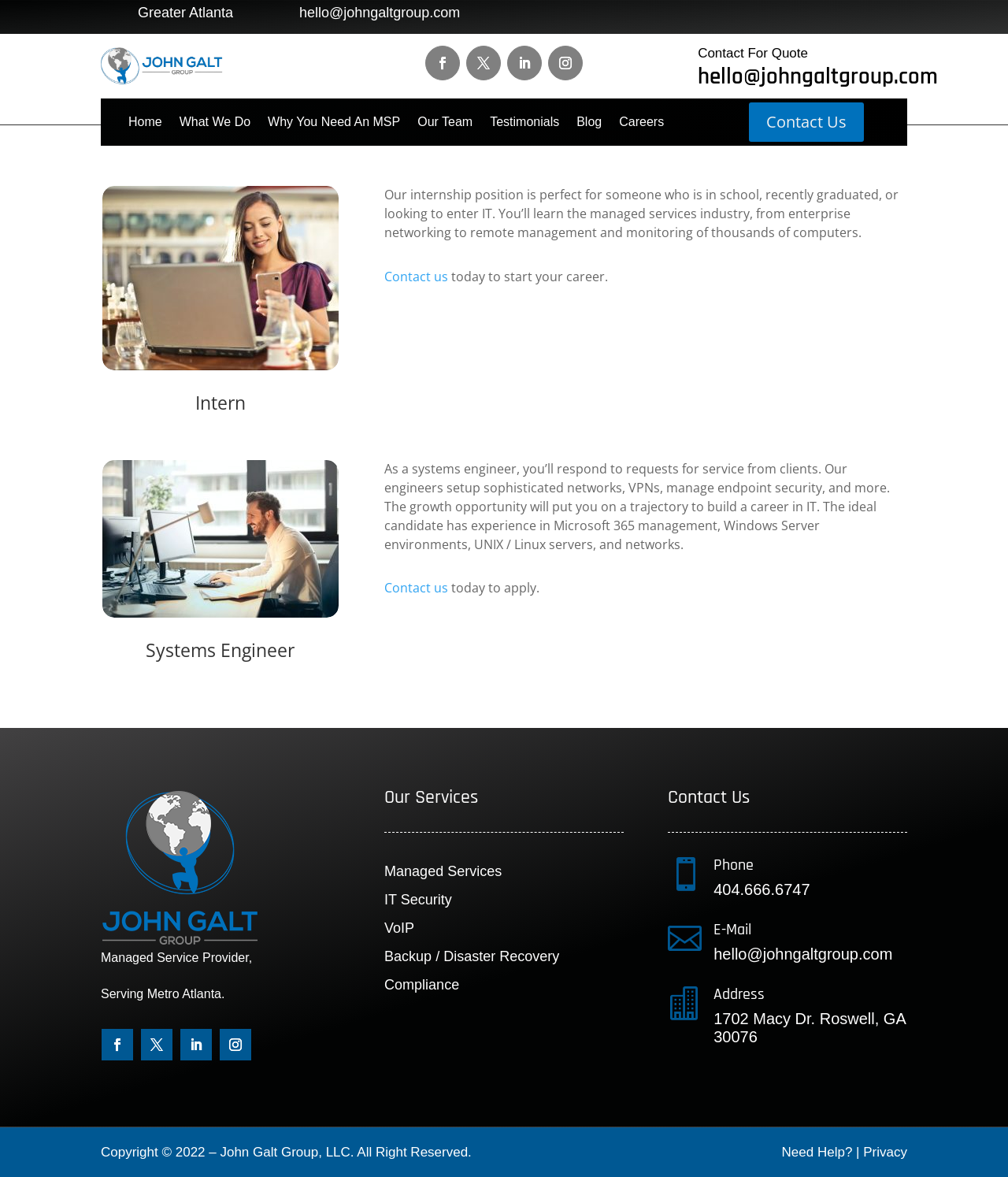Offer a comprehensive description of the webpage’s content and structure.

The webpage is about the careers section of the John Galt Group, a managed service provider serving Metro Atlanta. At the top, there are two layout tables with icons and headings, "Greater Atlanta" and "hello@johngaltgroup.com", respectively. Below these tables, there is a link with an image, followed by a row of social media links.

On the left side, there is a navigation menu with links to different sections of the website, including "Home", "What We Do", "Why You Need An MSP", "Our Team", "Testimonials", "Blog", and "Careers". 

The main content of the webpage is an article section that lists two job openings: "Intern" and "Systems Engineer". Each job opening has a brief description, and a "Contact us" link to apply. There is also an image below the job openings.

At the bottom of the page, there are several sections. One section lists the company's services, including "Managed Services", "IT Security", "VoIP", "Backup / Disaster Recovery", and "Compliance". Another section has contact information, including phone number, email address, and physical address. There is also a copyright notice and links to "Need Help?" and "Privacy" pages.

Throughout the page, there are various icons and images, including social media icons, a company logo, and a background image. The layout is organized, with clear headings and concise text, making it easy to navigate and find information.